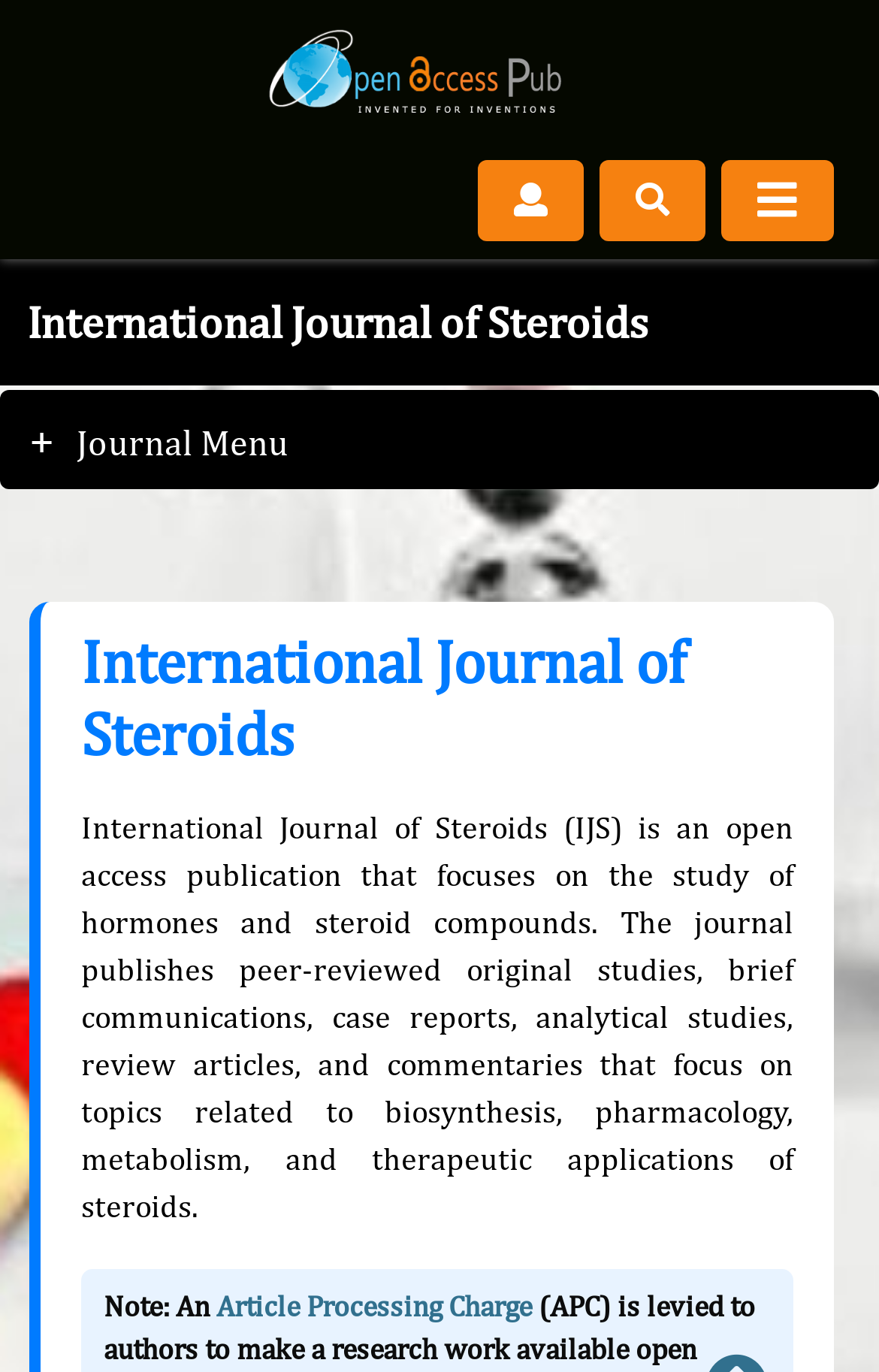What type of articles are published in the journal?
Give a comprehensive and detailed explanation for the question.

According to the webpage, the journal publishes peer-reviewed original studies, brief communications, case reports, analytical studies, review articles, and commentaries that focus on topics related to biosynthesis, pharmacology, metabolism, and therapeutic applications of steroids.